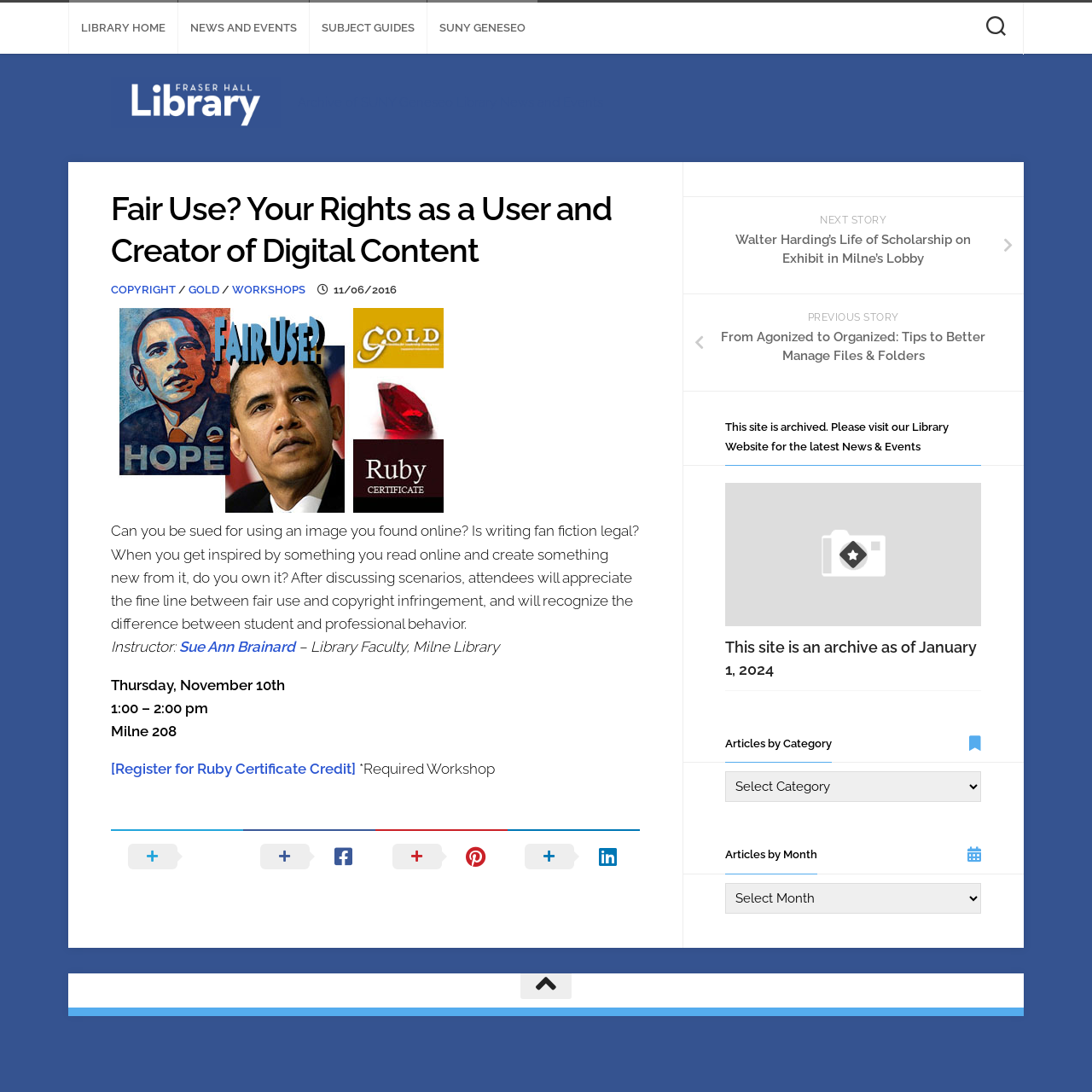Who is the instructor of the workshop?
Carefully analyze the image and provide a detailed answer to the question.

I found the instructor's name by looking at the text 'Instructor: Sue Ann Brainard' which is located below the article title and above the workshop details.